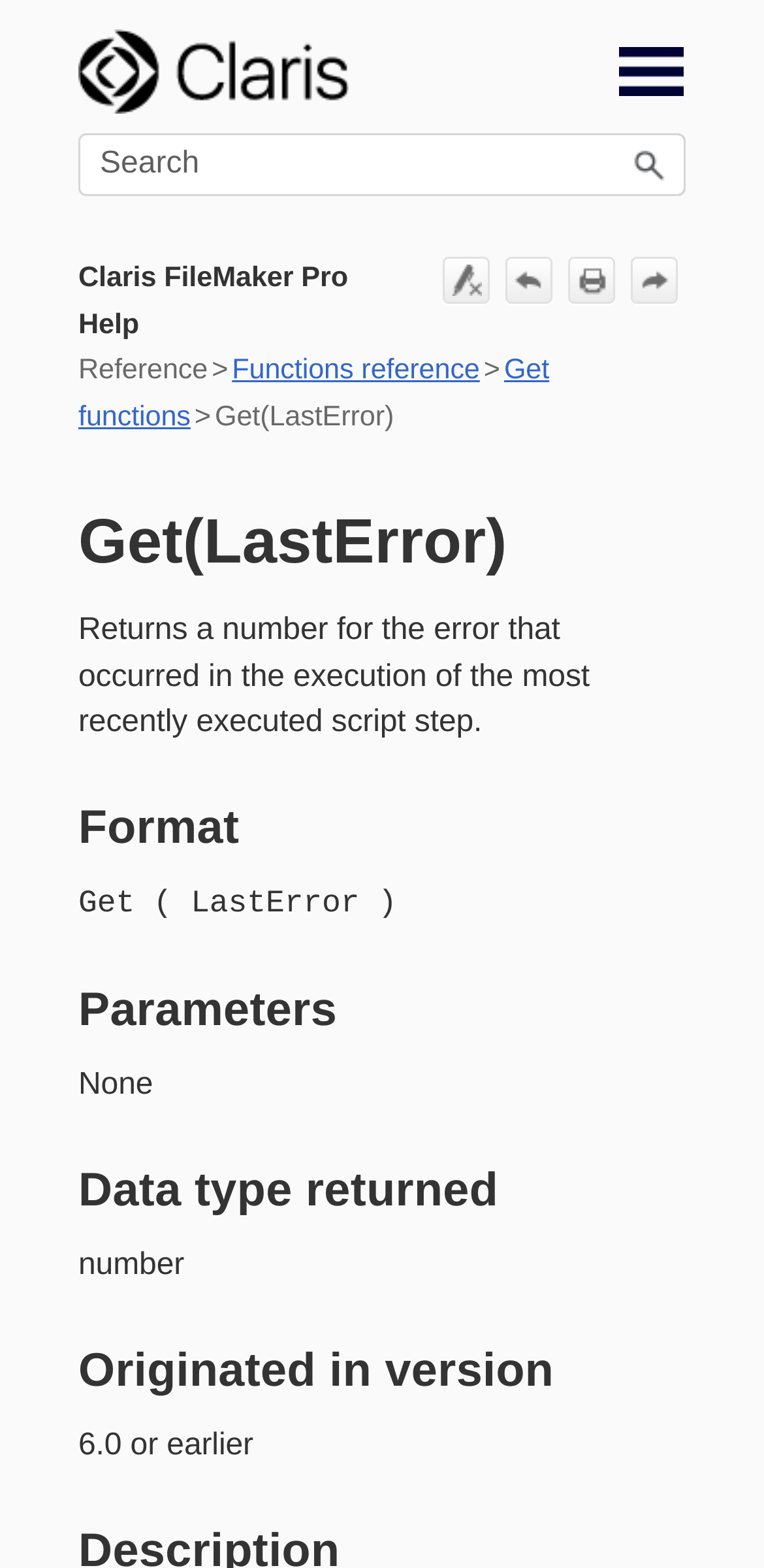What is the purpose of the 'Search Field'?
Craft a detailed and extensive response to the question.

The 'Search Field' is a search box that allows users to search for specific content within the webpage, as indicated by its label and the presence of a 'Submit Search' button.